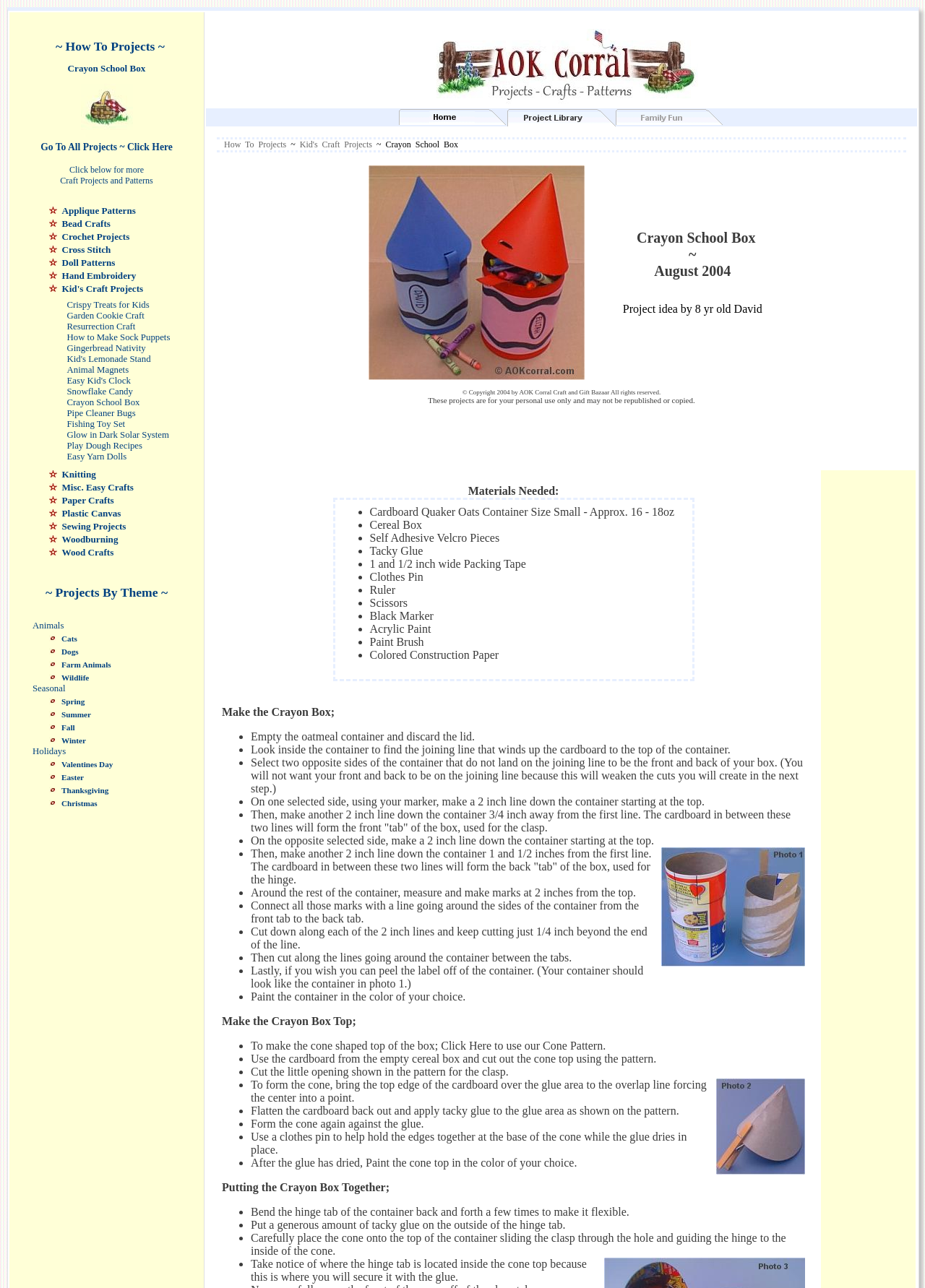Identify the bounding box for the UI element that is described as follows: "Crispy Treats for Kids".

[0.072, 0.233, 0.161, 0.241]